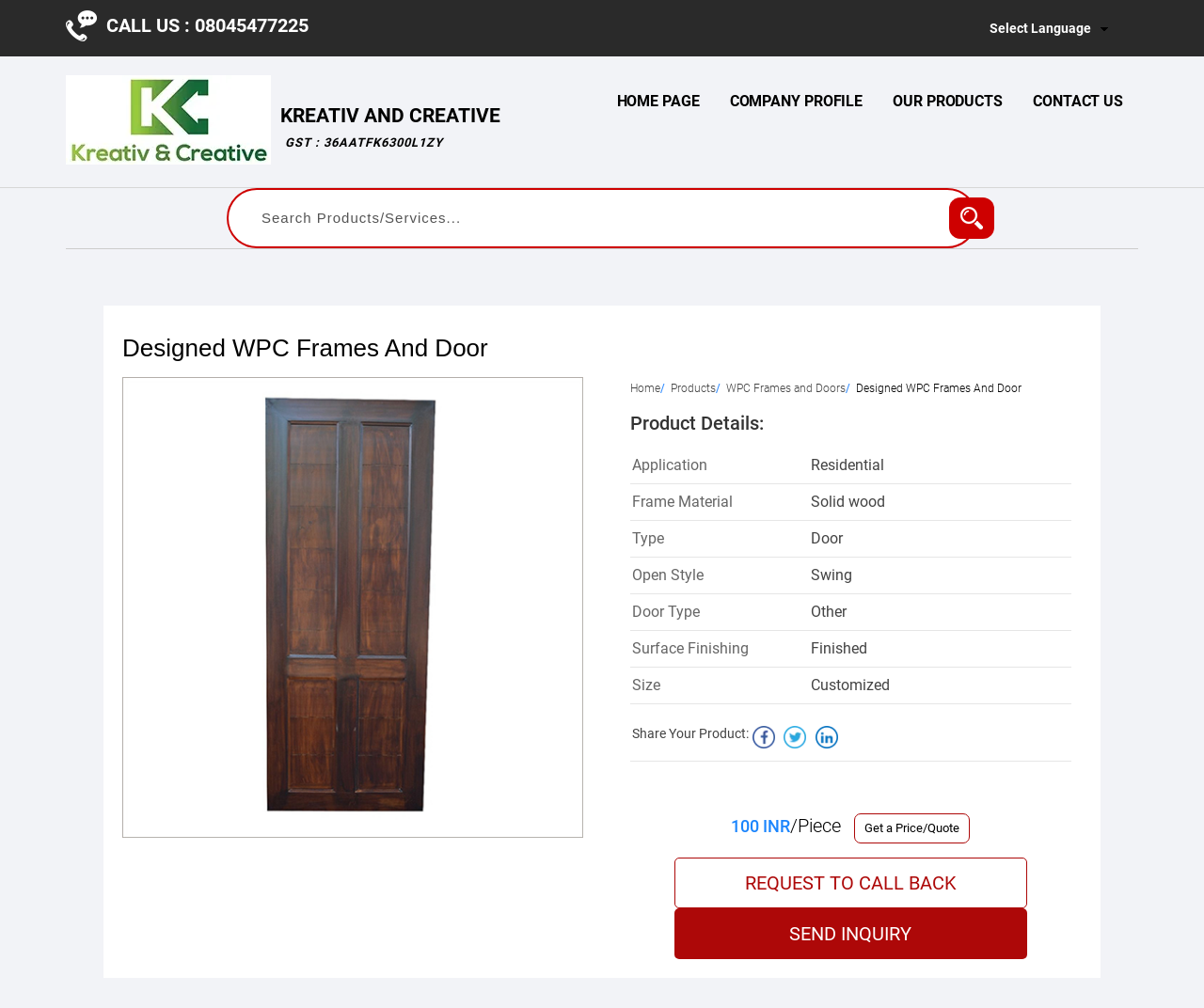What is the company's GST number? Observe the screenshot and provide a one-word or short phrase answer.

36AATFK6300L1ZY